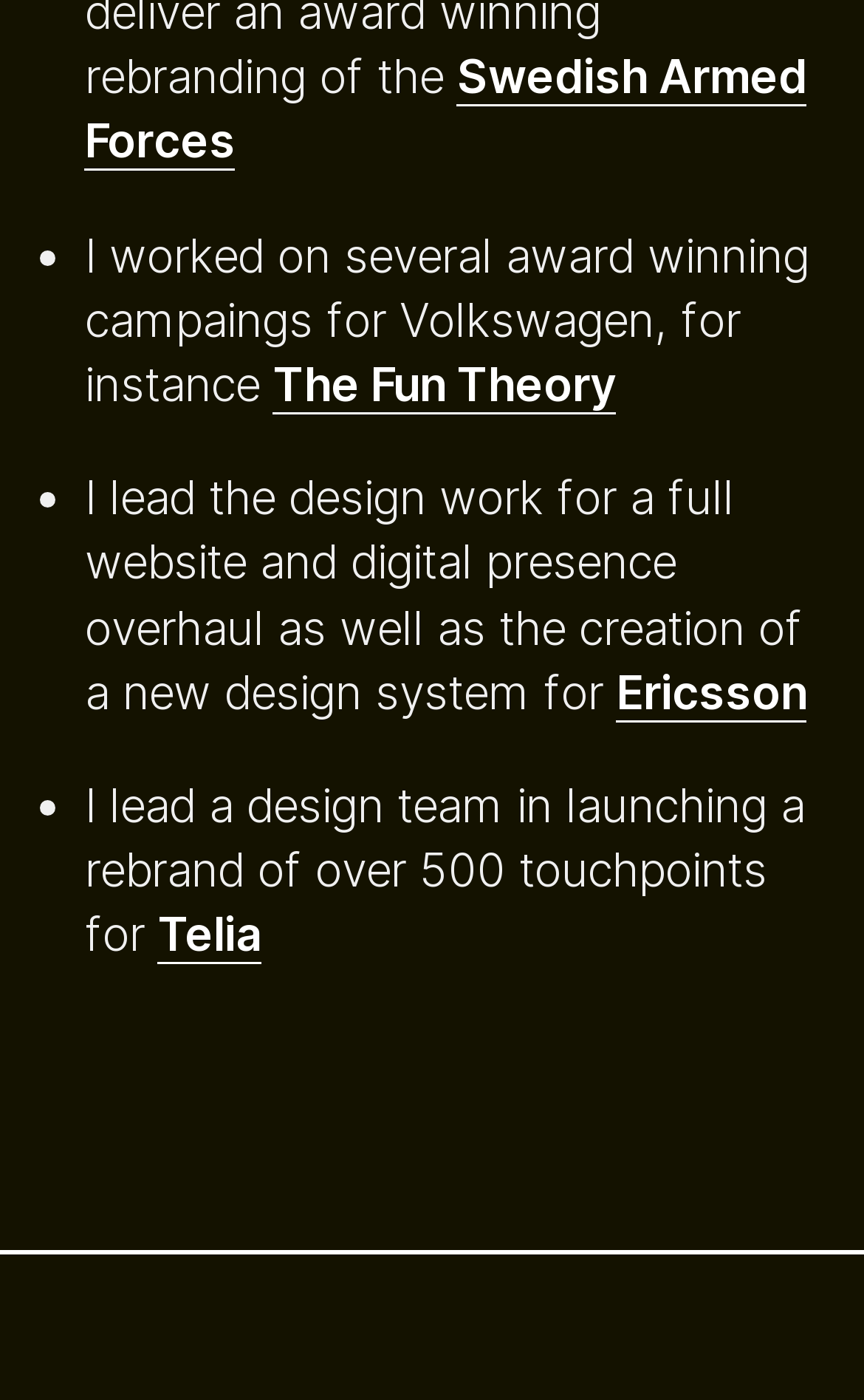Extract the bounding box for the UI element that matches this description: "Ericsson".

[0.714, 0.474, 0.934, 0.516]